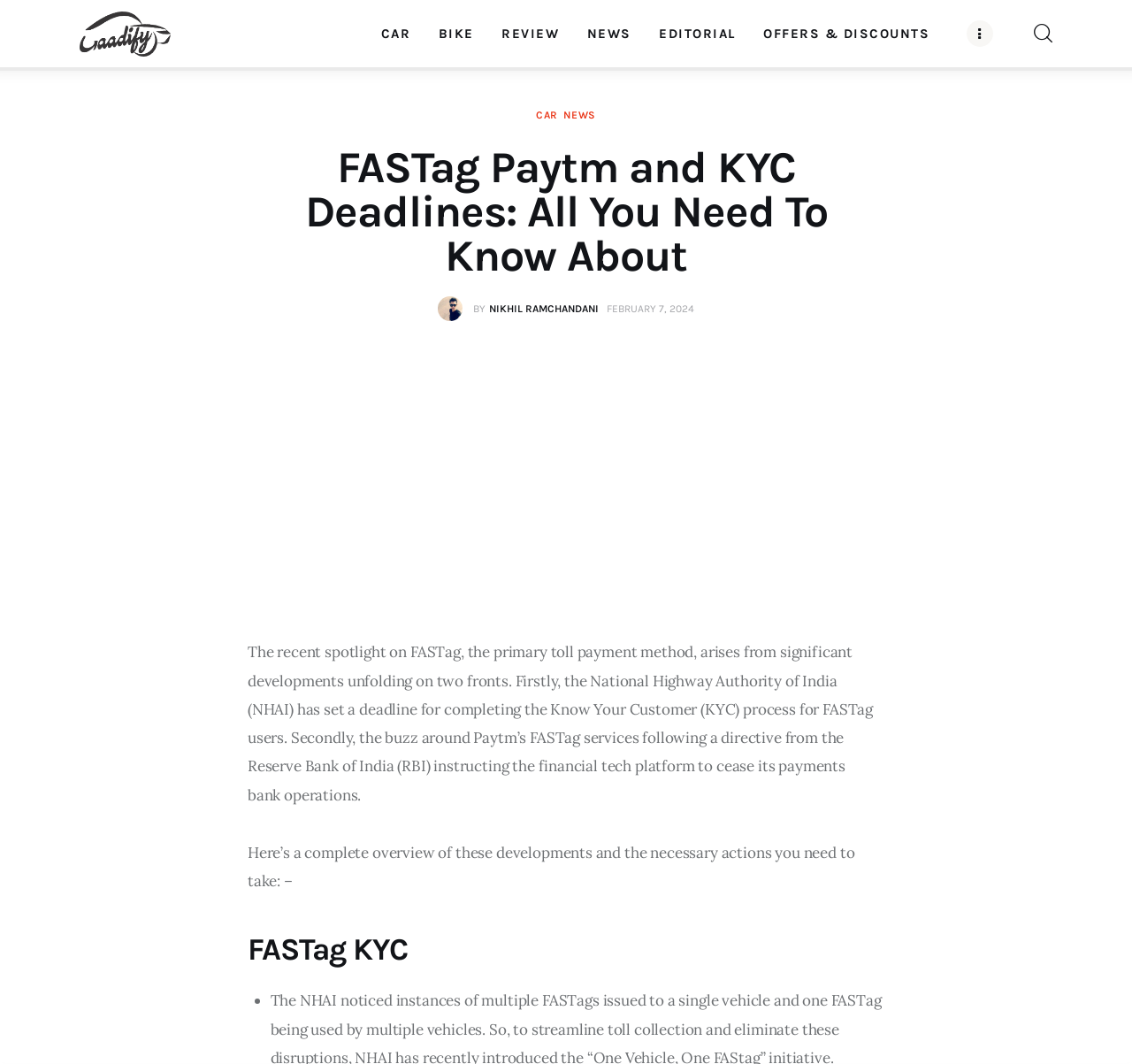Identify and provide the main heading of the webpage.

FASTag Paytm and KYC Deadlines: All You Need To Know About